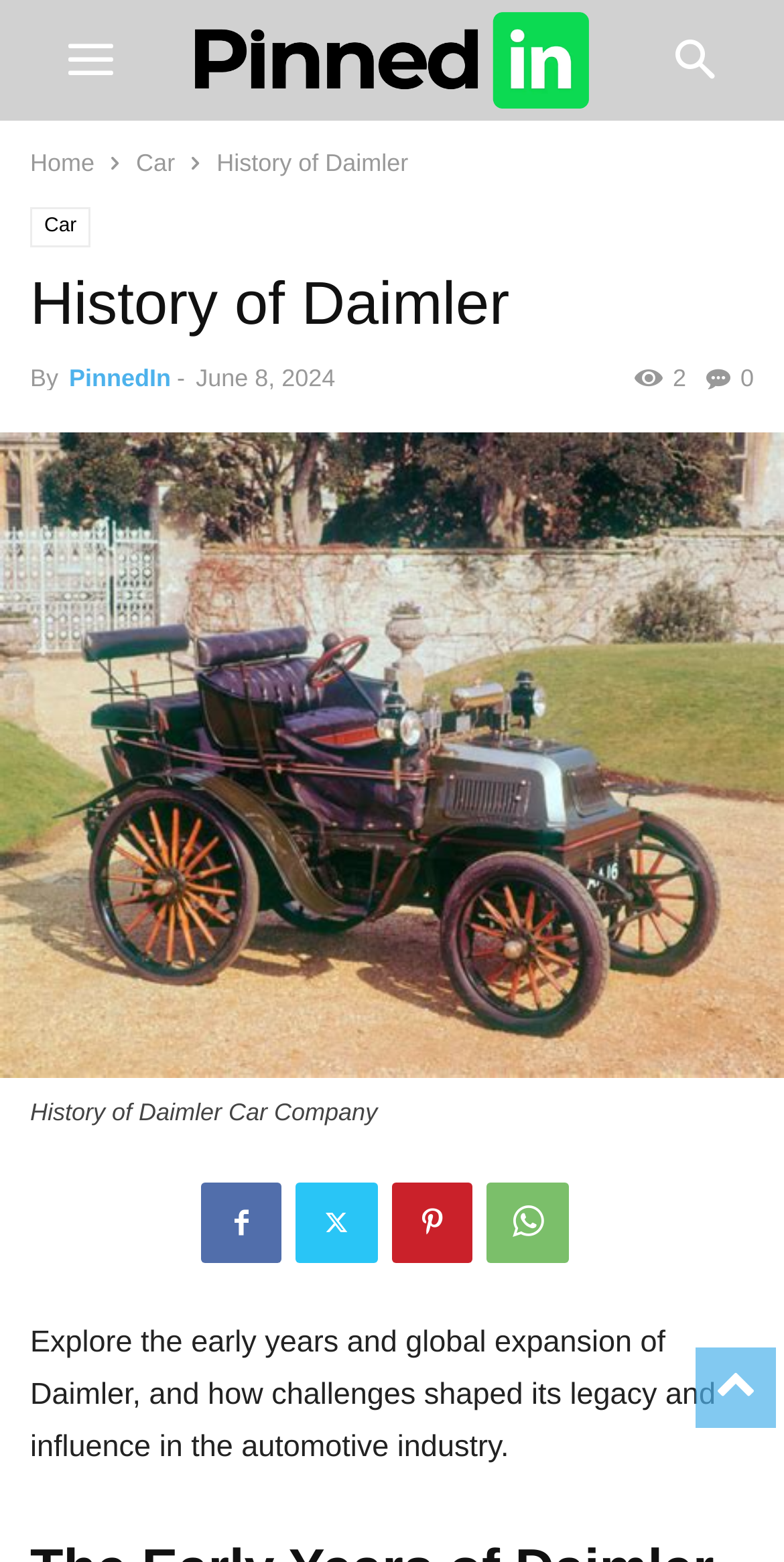What is the date mentioned on the webpage?
Please use the image to deliver a detailed and complete answer.

The date mentioned on the webpage can be found in the time element, which is located below the header section. The date is 'June 8, 2024', which might be the date when the article was published or updated.